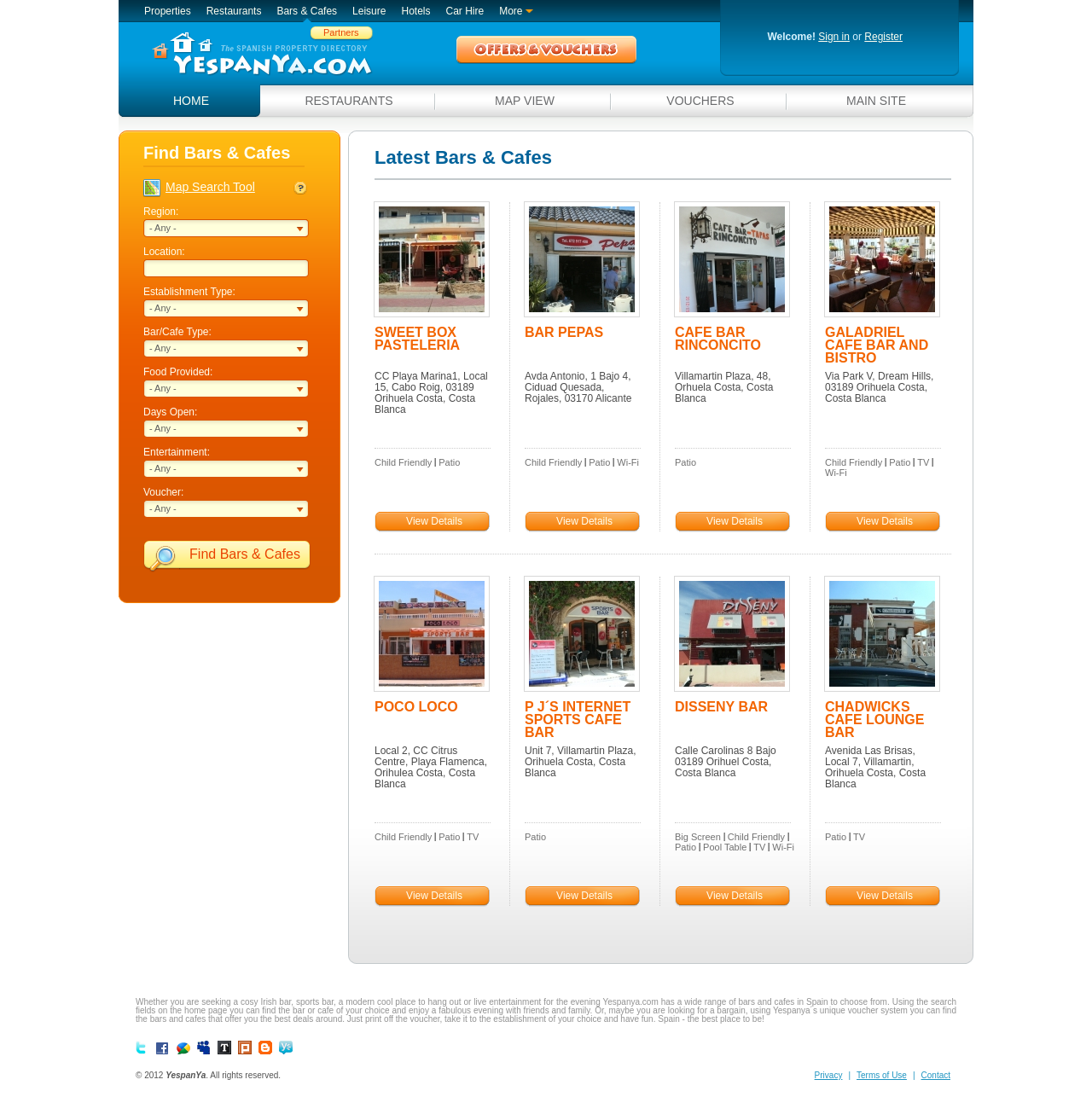Determine the bounding box coordinates of the clickable element to complete this instruction: "Click on 'Map Search Tool'". Provide the coordinates in the format of four float numbers between 0 and 1, [left, top, right, bottom].

[0.131, 0.163, 0.269, 0.18]